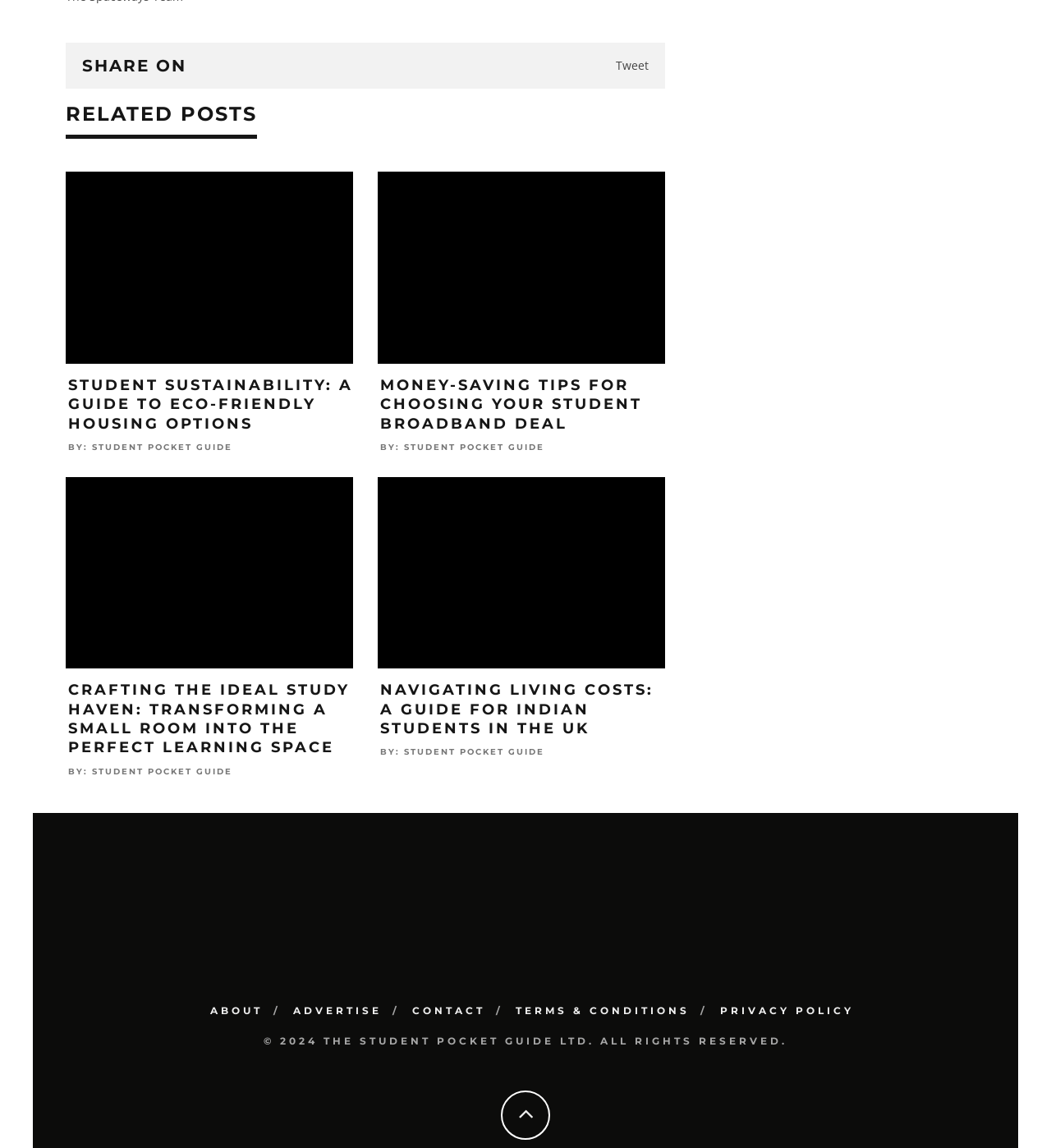What is the year of copyright for the website?
Respond with a short answer, either a single word or a phrase, based on the image.

2024